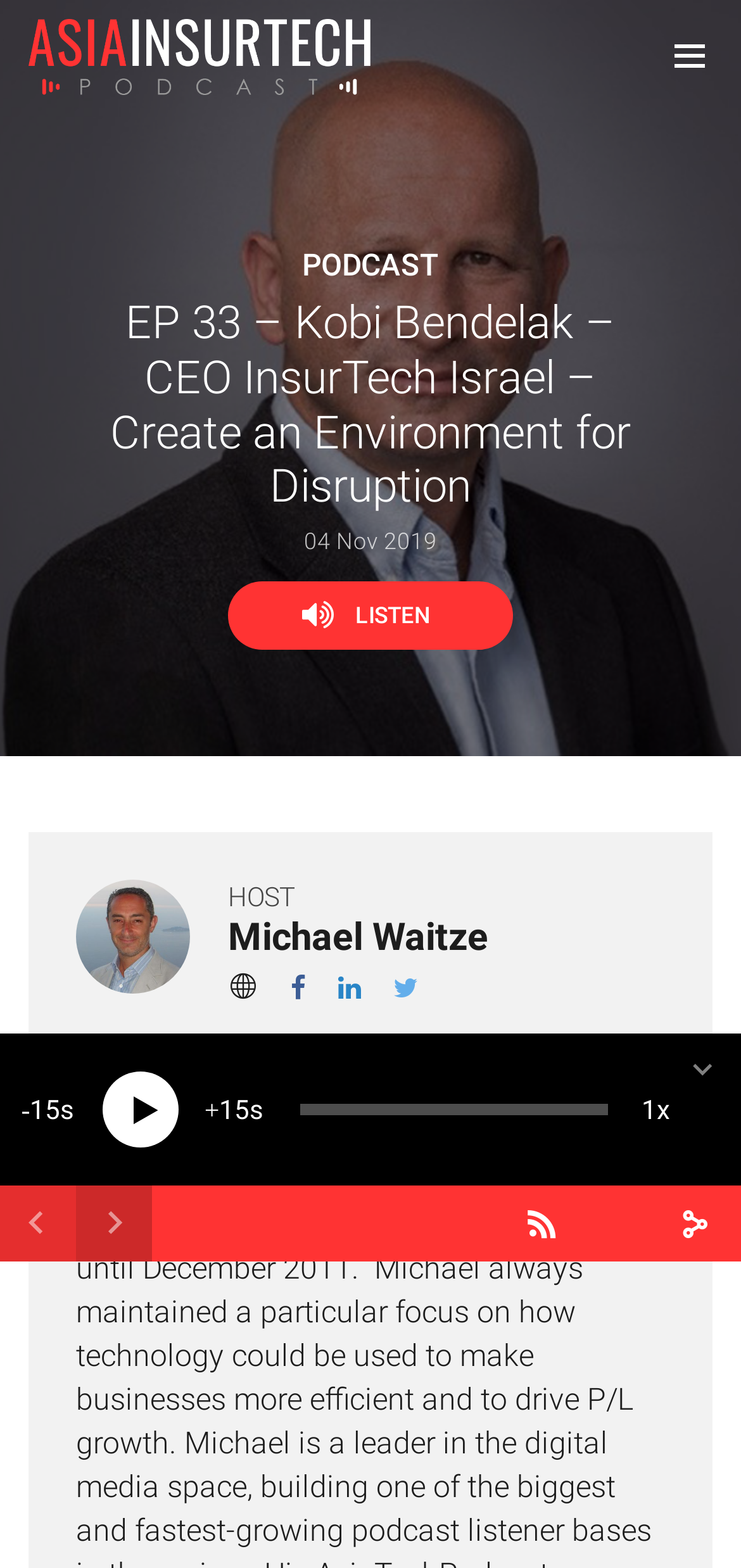Can you show the bounding box coordinates of the region to click on to complete the task described in the instruction: "Enter email address"?

None